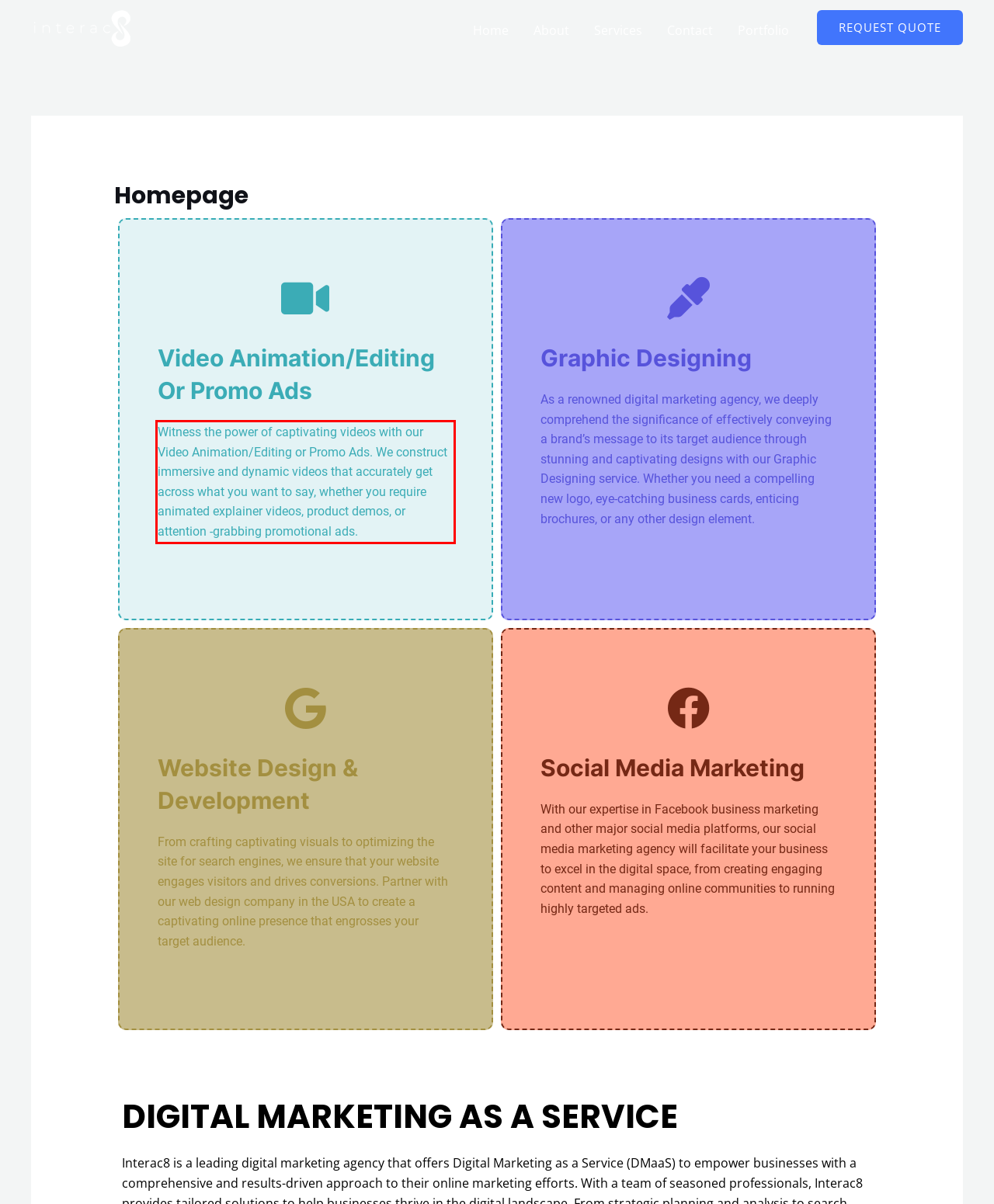You are presented with a webpage screenshot featuring a red bounding box. Perform OCR on the text inside the red bounding box and extract the content.

Witness the power of captivating videos with our Video Animation/Editing or Promo Ads. We construct immersive and dynamic videos that accurately get across what you want to say, whether you require animated explainer videos, product demos, or attention -grabbing promotional ads.